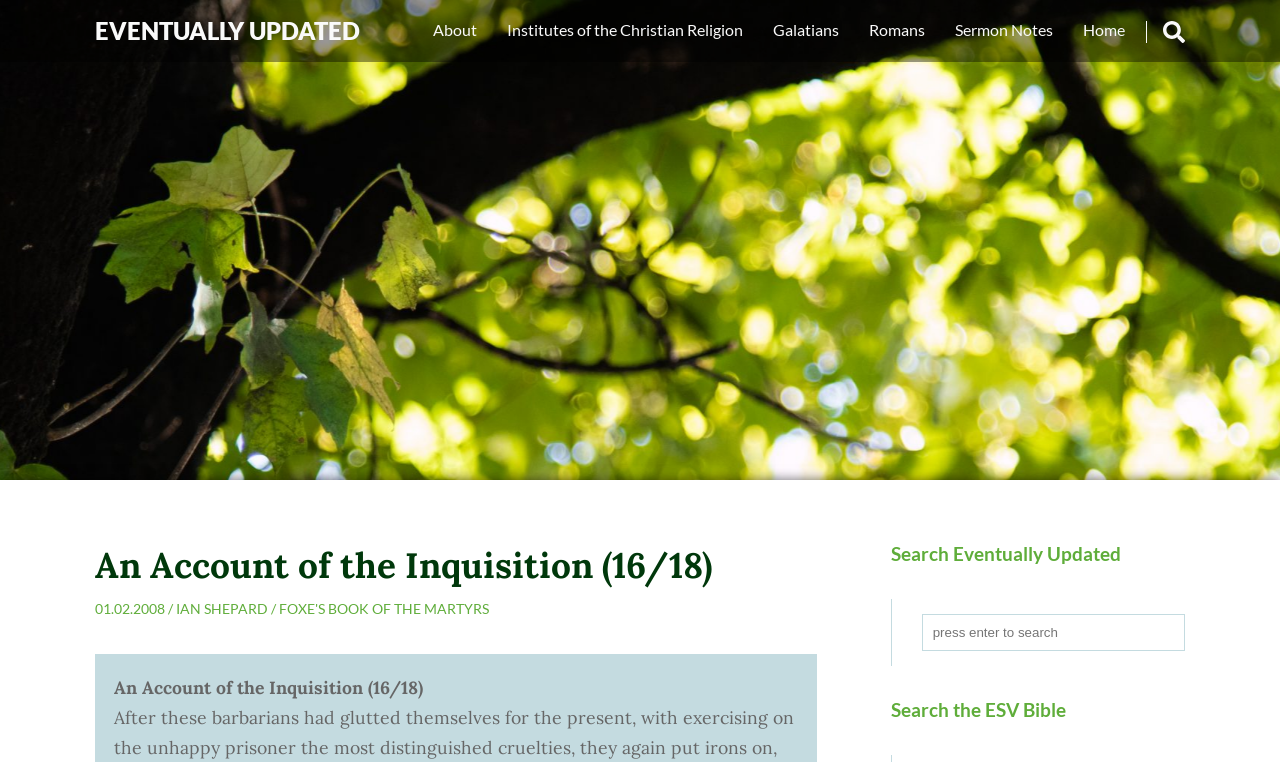What is the date of the article?
Give a thorough and detailed response to the question.

I found the date of the article by looking at the StaticText element with the content '01.02.2008 /' which is located below the heading 'An Account of the Inquisition (16/18)'.